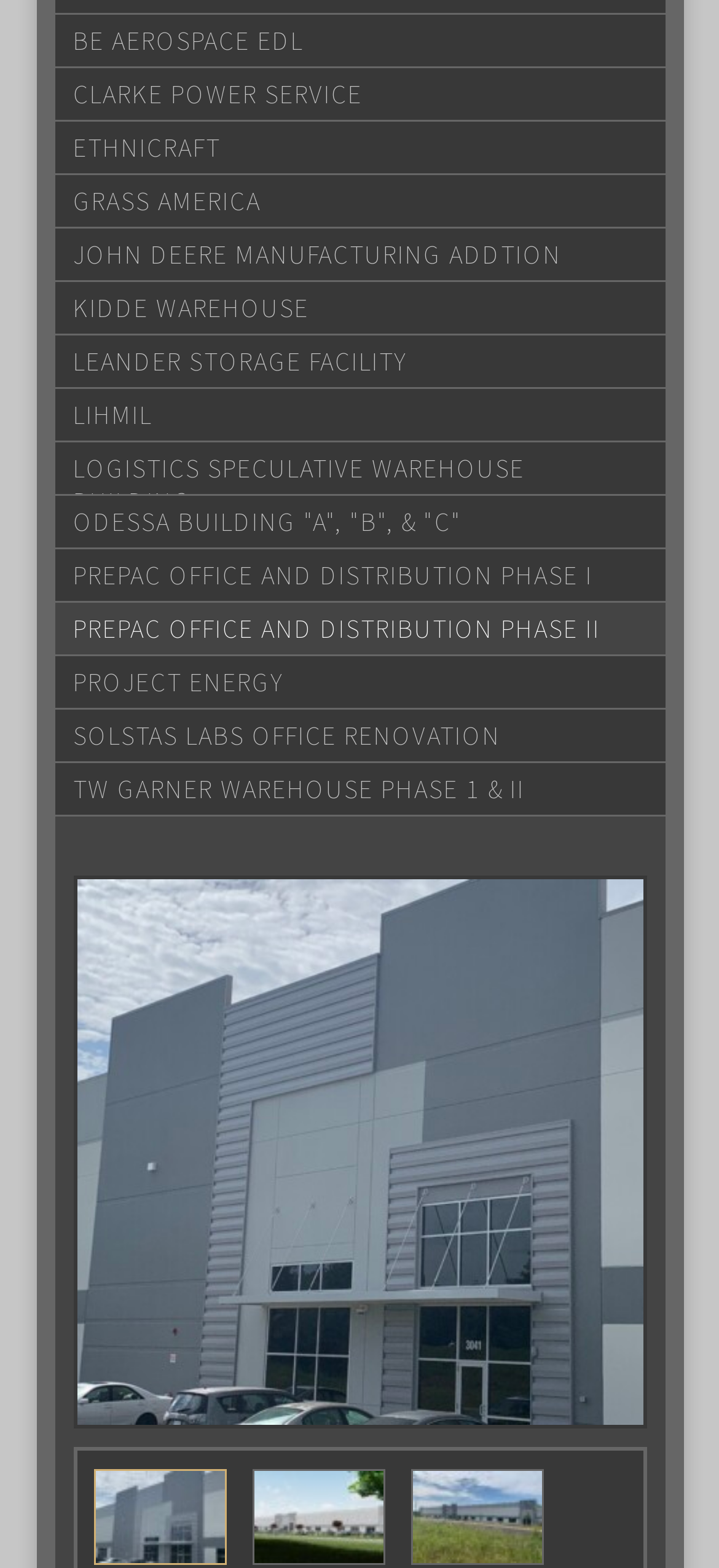Determine the bounding box for the described UI element: "Solstas Labs Office Renovation".

[0.076, 0.451, 0.924, 0.487]